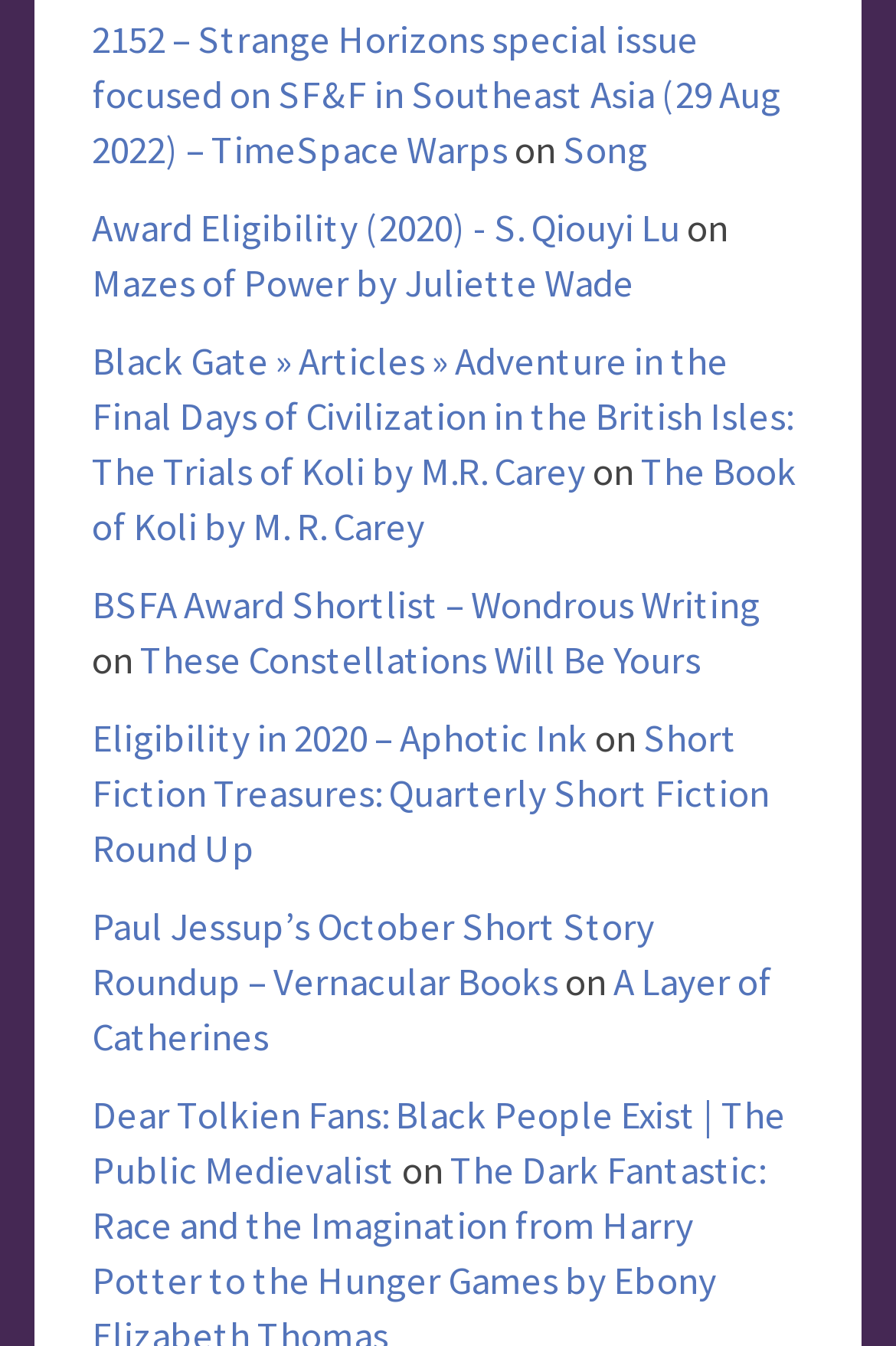Determine the bounding box coordinates of the region to click in order to accomplish the following instruction: "read the article Song". Provide the coordinates as four float numbers between 0 and 1, specifically [left, top, right, bottom].

[0.628, 0.093, 0.723, 0.13]